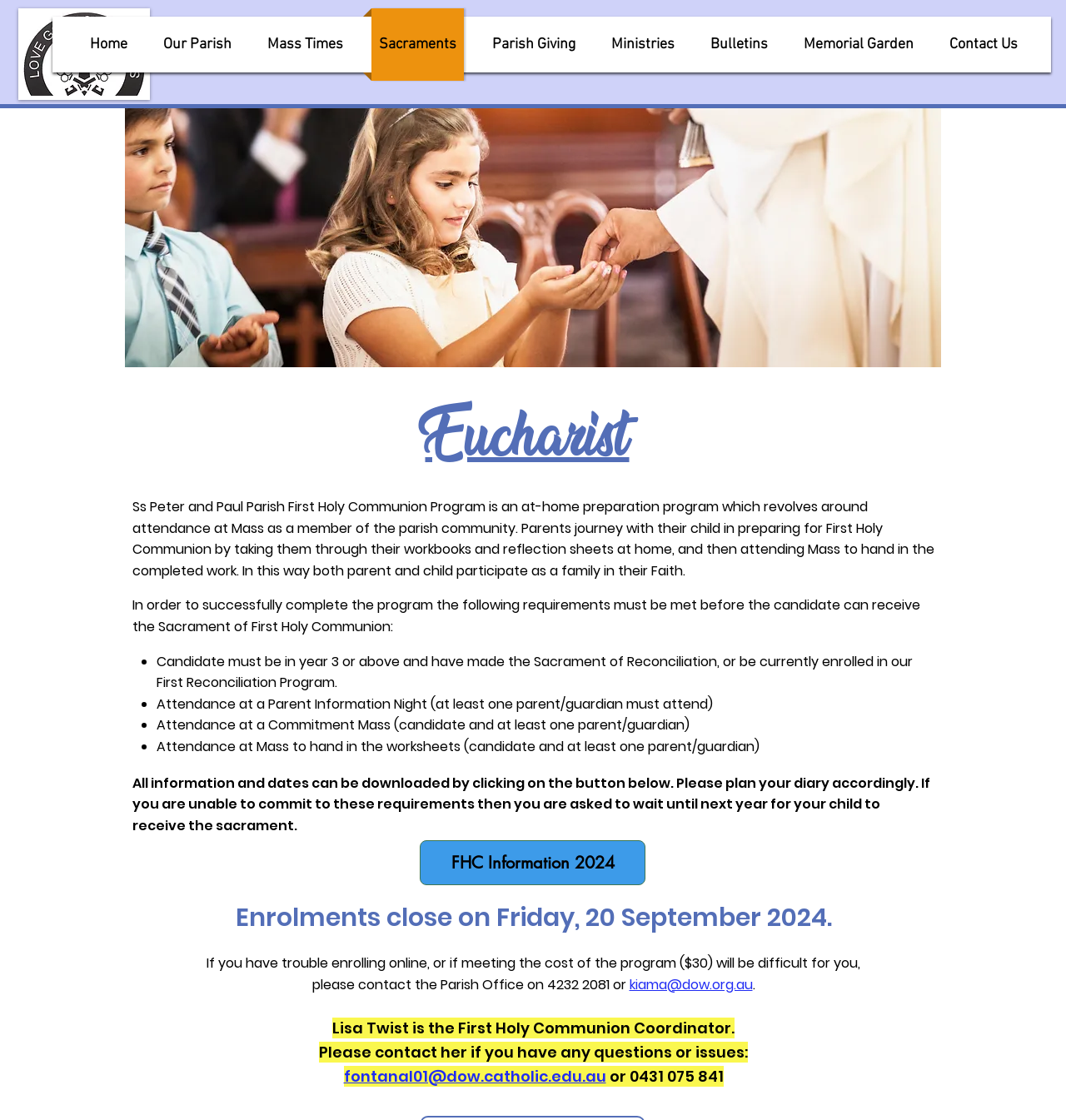Can you pinpoint the bounding box coordinates for the clickable element required for this instruction: "Click the Parish Logo"? The coordinates should be four float numbers between 0 and 1, i.e., [left, top, right, bottom].

[0.017, 0.007, 0.141, 0.089]